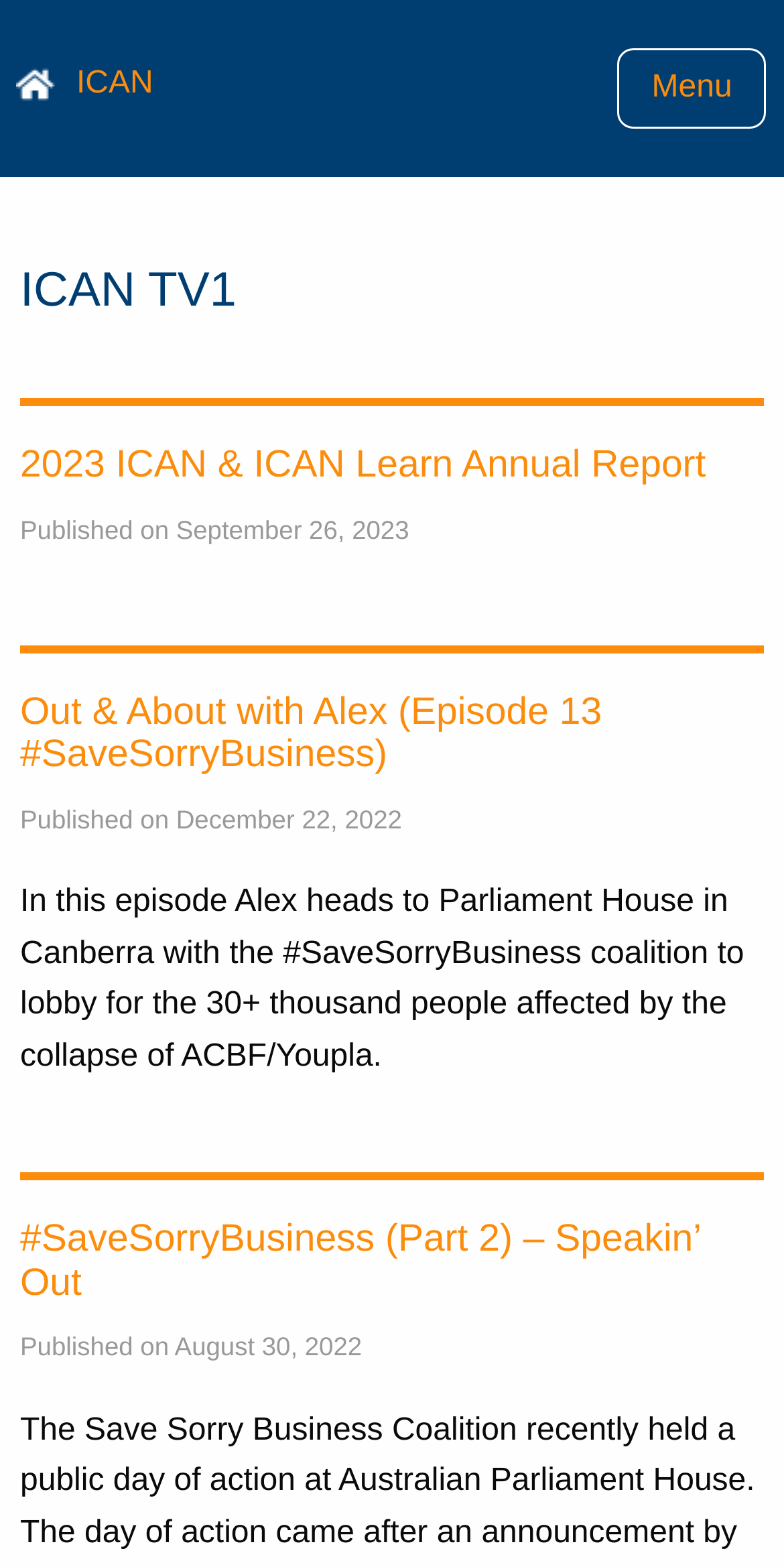How many links are in the second article?
Please use the visual content to give a single word or phrase answer.

1